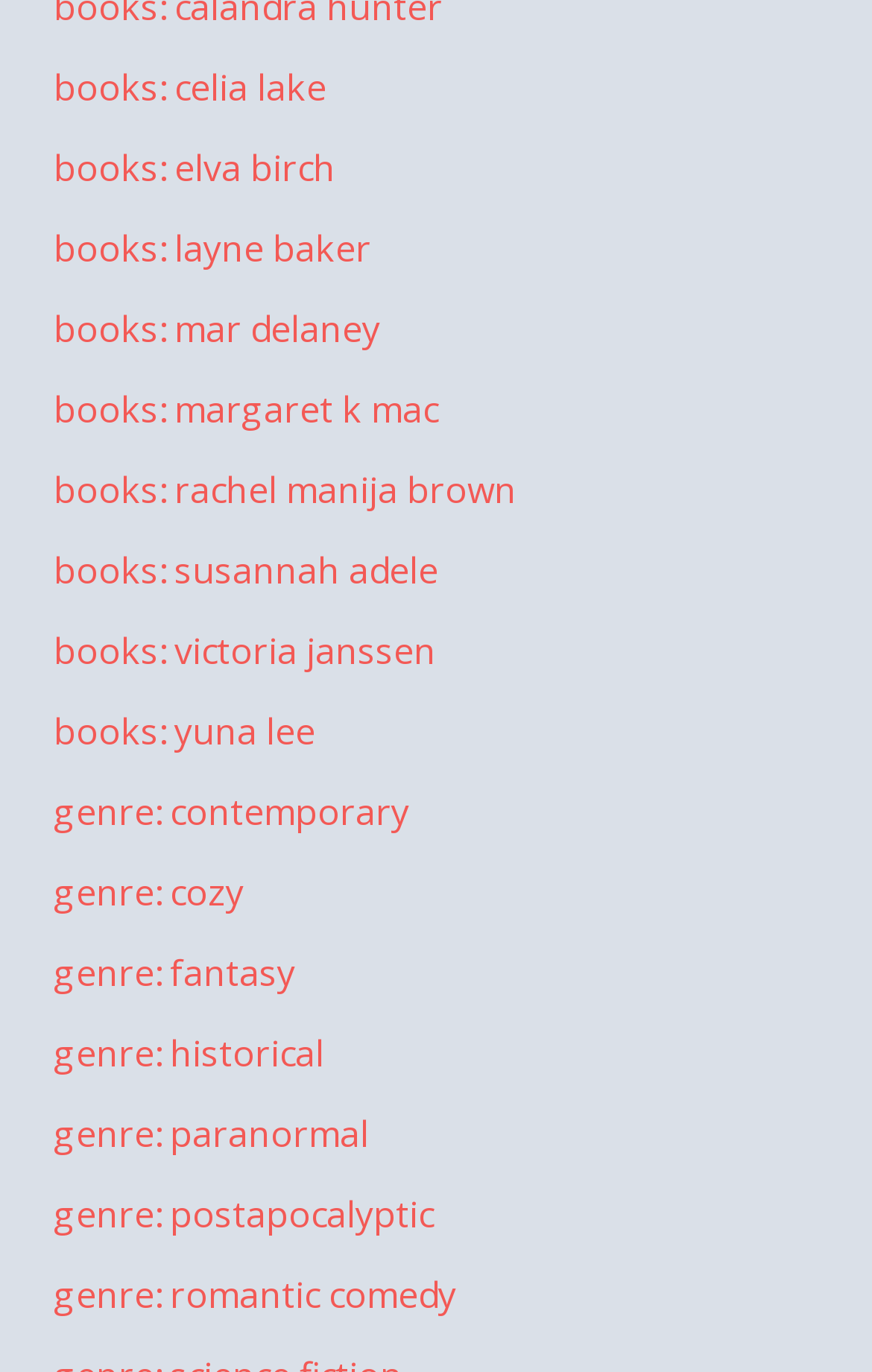Please determine the bounding box coordinates of the element to click in order to execute the following instruction: "browse fantasy genre". The coordinates should be four float numbers between 0 and 1, specified as [left, top, right, bottom].

[0.062, 0.69, 0.338, 0.726]